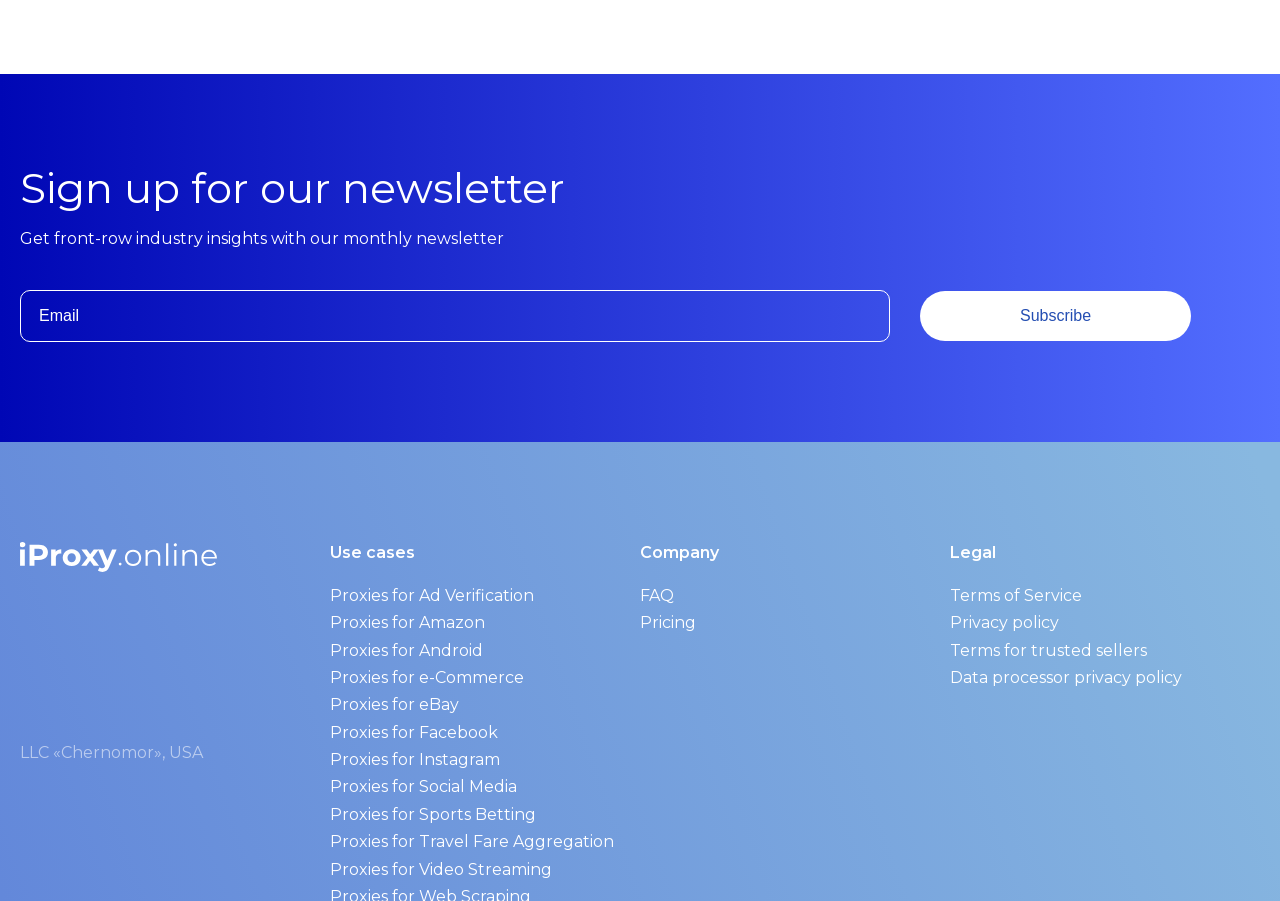Predict the bounding box of the UI element based on the description: "parent_node: Subscribe name="email" placeholder="Email"". The coordinates should be four float numbers between 0 and 1, formatted as [left, top, right, bottom].

[0.016, 0.322, 0.695, 0.38]